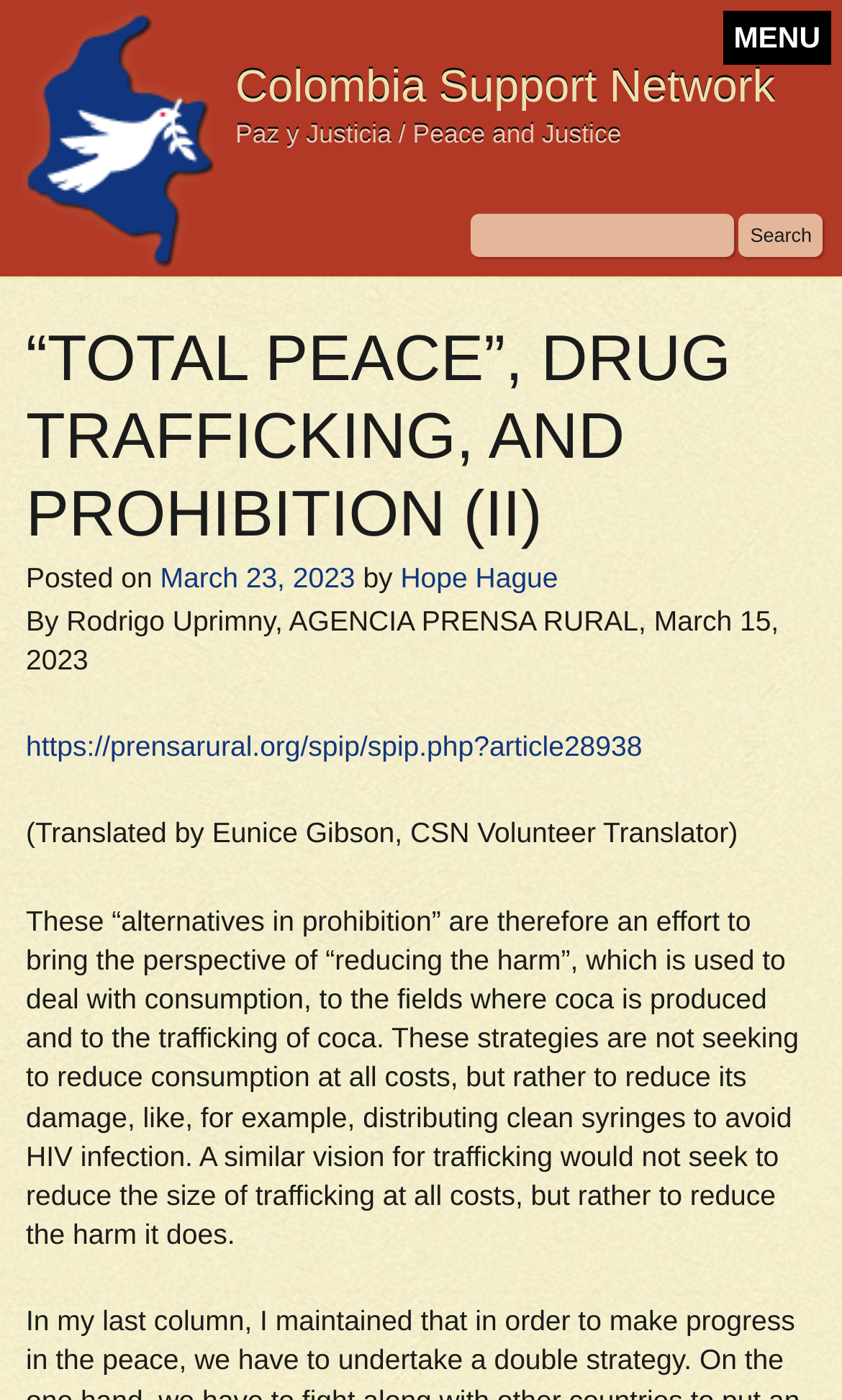Bounding box coordinates must be specified in the format (top-left x, top-left y, bottom-right x, bottom-right y). All values should be floating point numbers between 0 and 1. What are the bounding box coordinates of the UI element described as: Hope Hague

[0.476, 0.4, 0.663, 0.424]